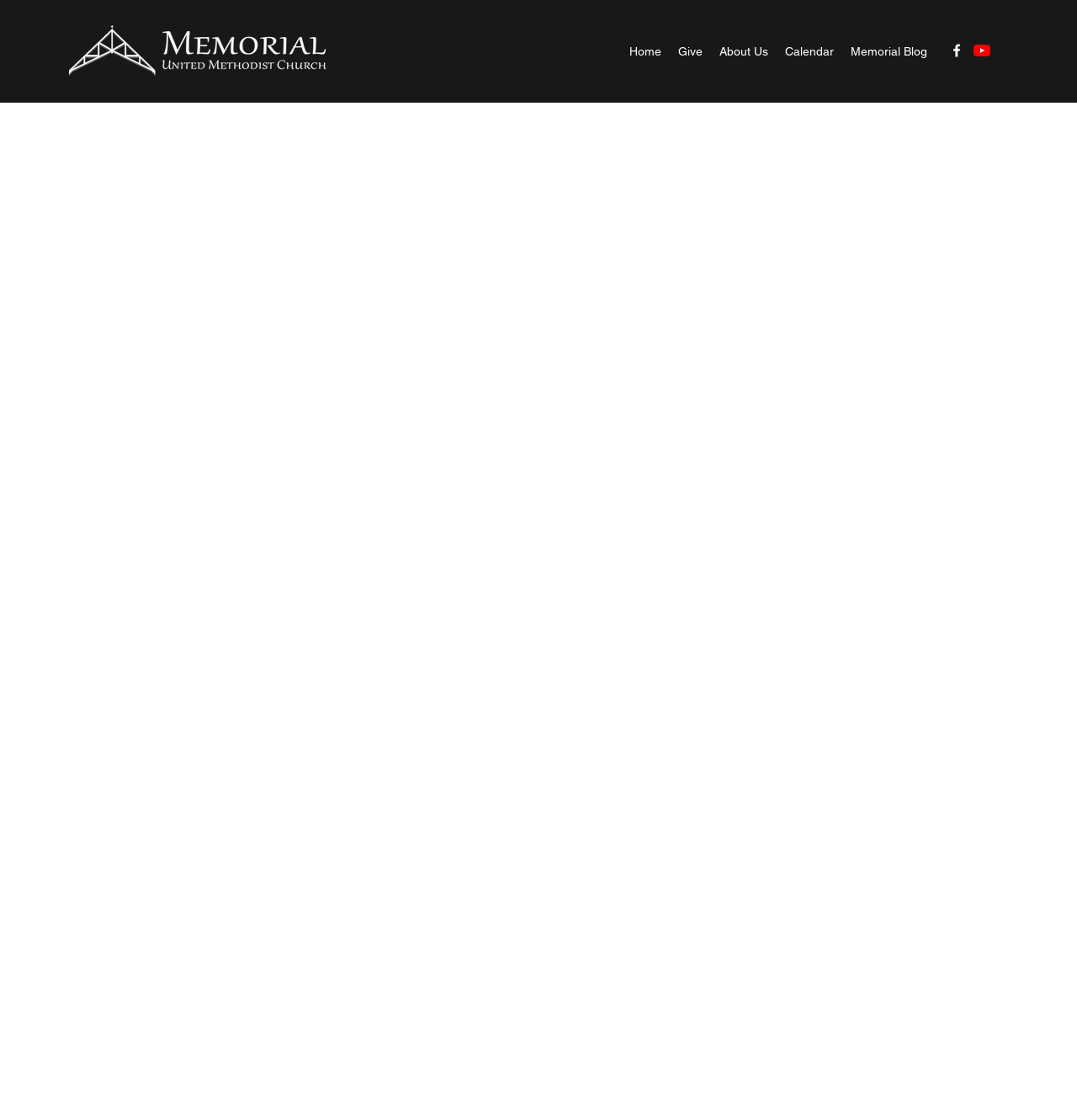How many social media links are there?
Please use the image to provide a one-word or short phrase answer.

2